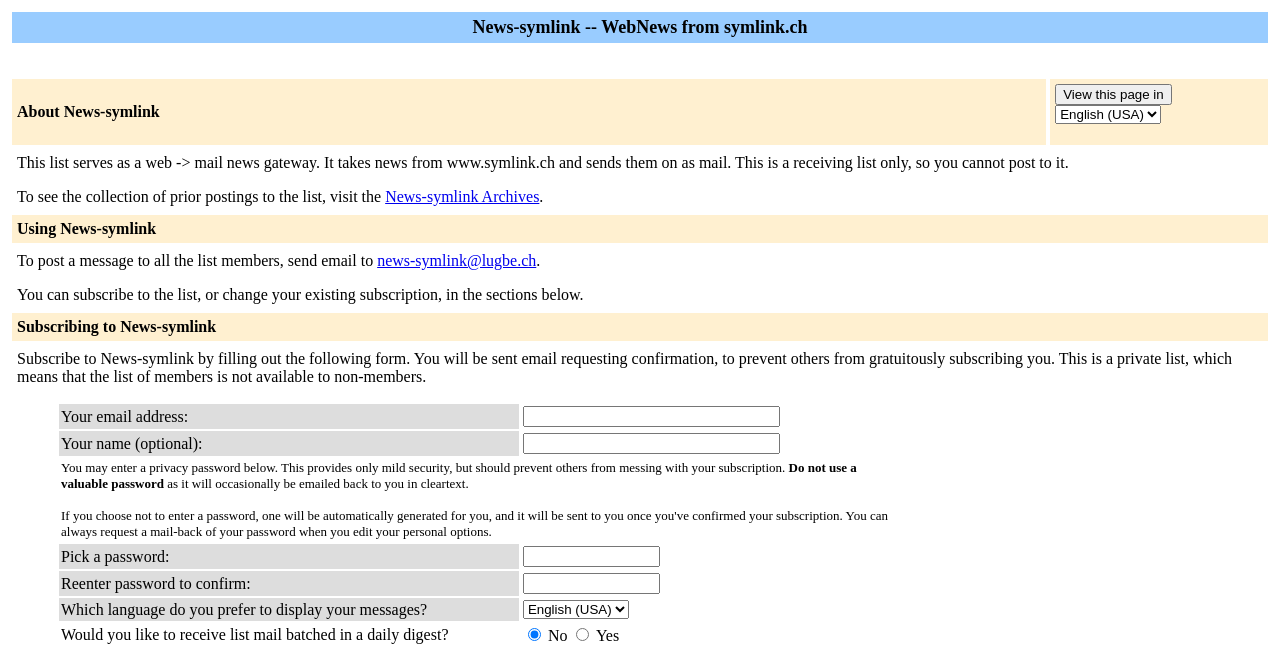What is the default language for displaying messages?
Please provide a comprehensive answer to the question based on the webpage screenshot.

Based on the webpage, the default language for displaying messages is English (USA), which is selected in the combobox for language preference.